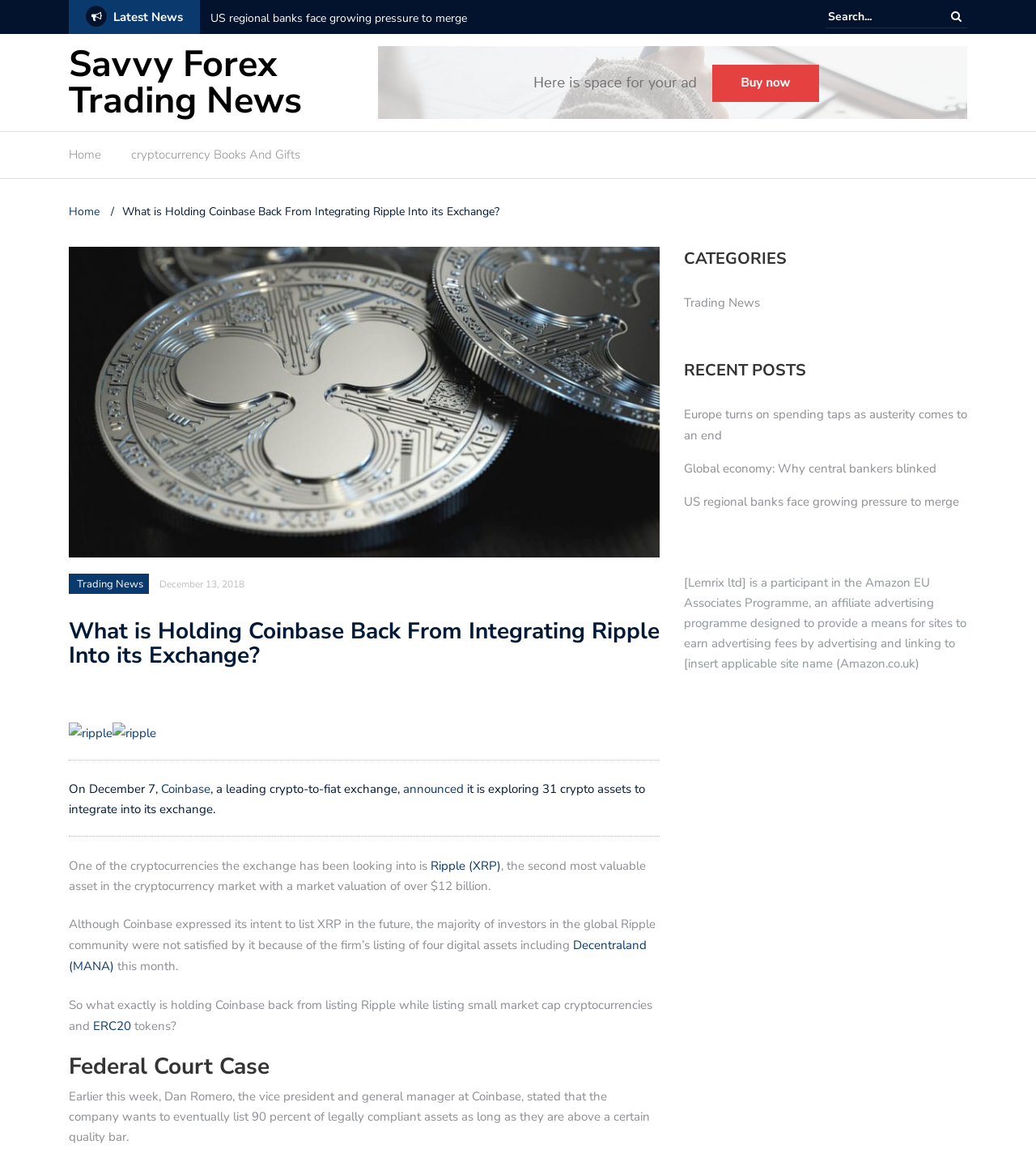Use a single word or phrase to answer the question:
What is the text of the first link on the webpage?

Bank of England pulls back on multiple rate rise plans